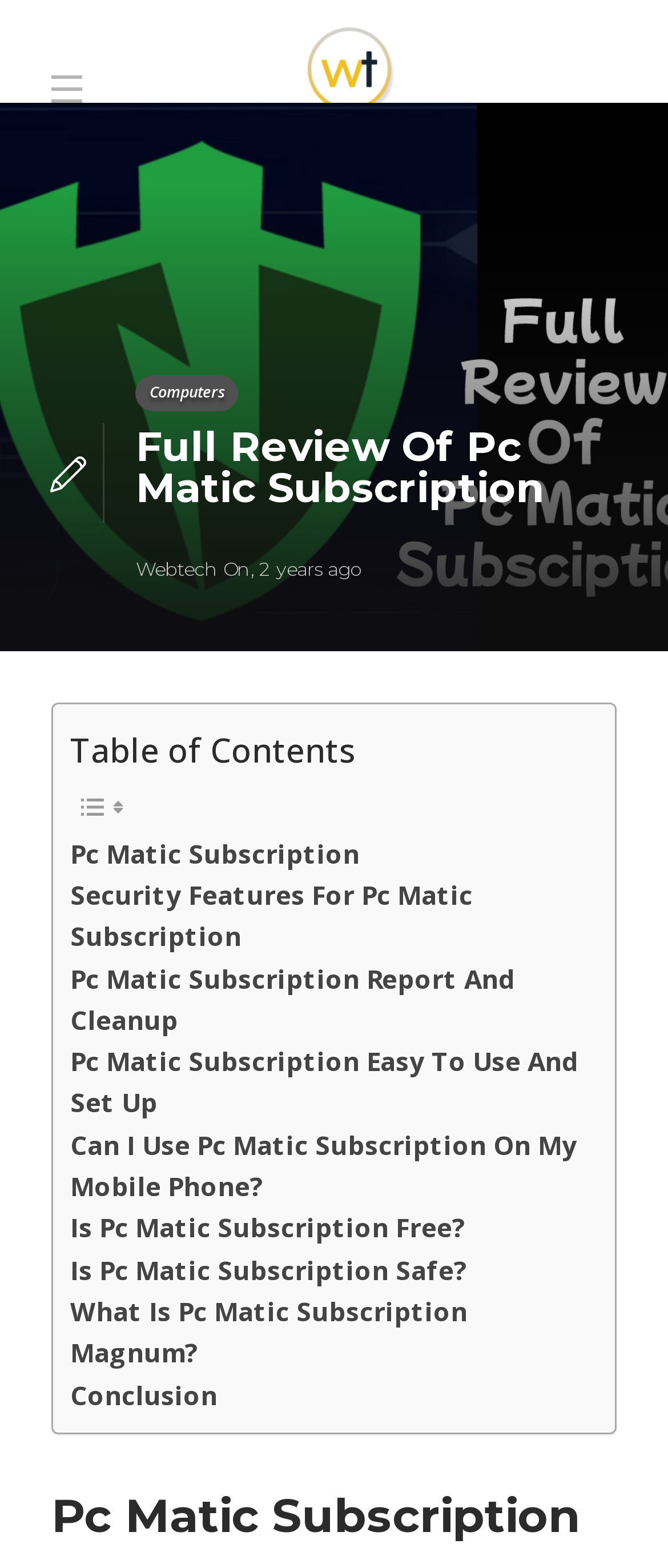Give a concise answer of one word or phrase to the question: 
How many sections are there in the table of contents?

9